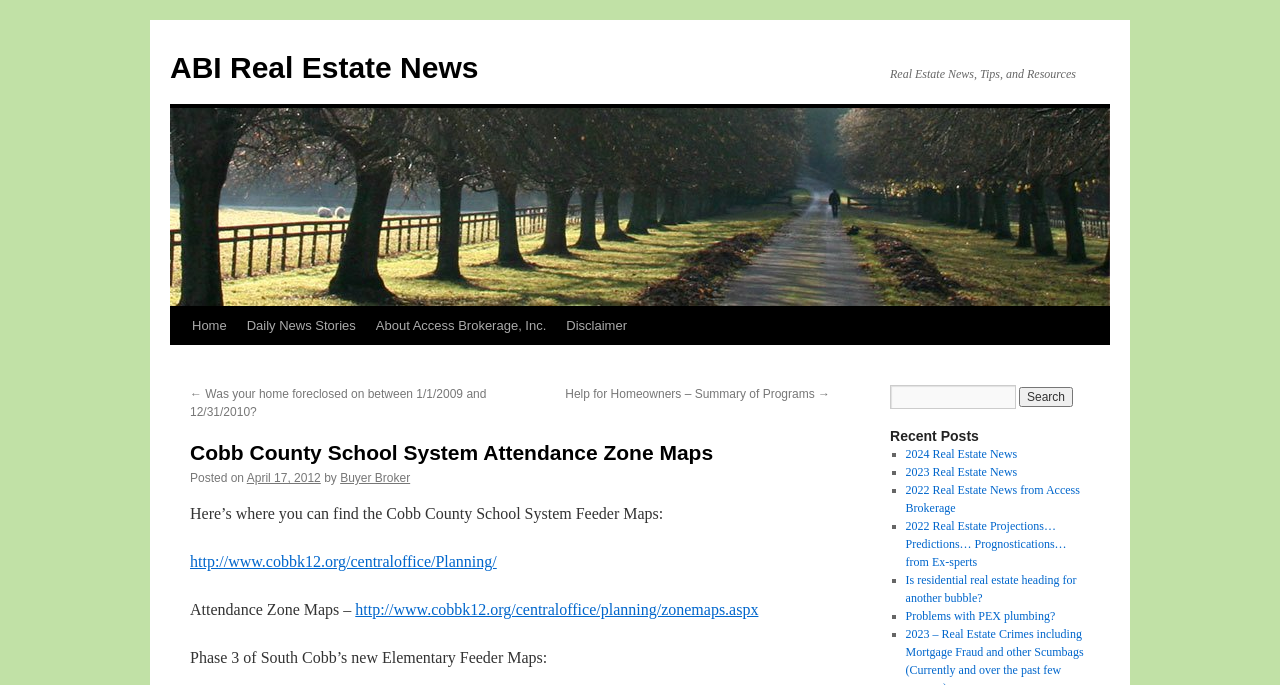Use a single word or phrase to answer the following:
What is the author of the post 'Cobb County School System Attendance Zone Maps'?

Buyer Broker